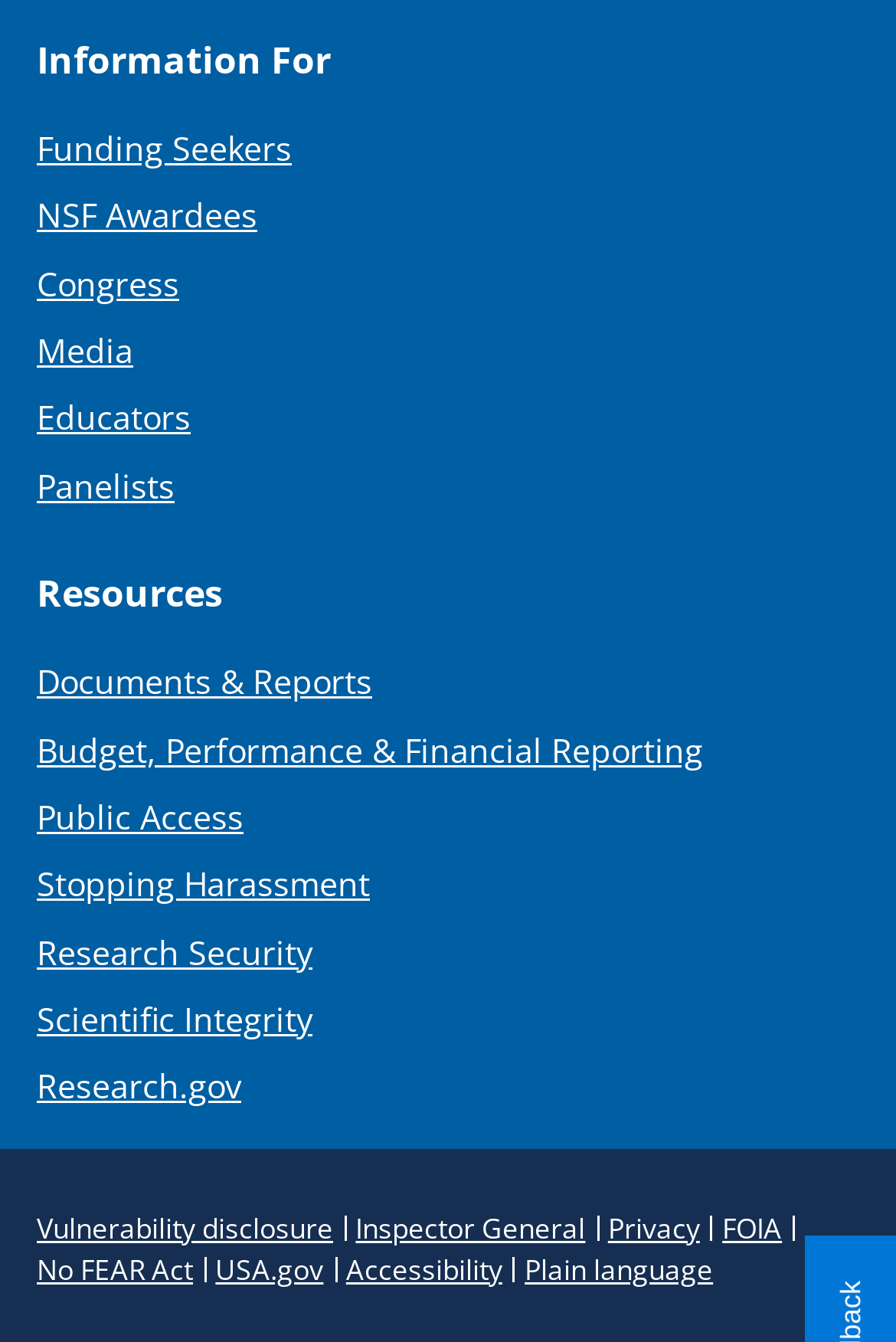Are there any links related to research on this webpage?
Based on the screenshot, answer the question with a single word or phrase.

Yes